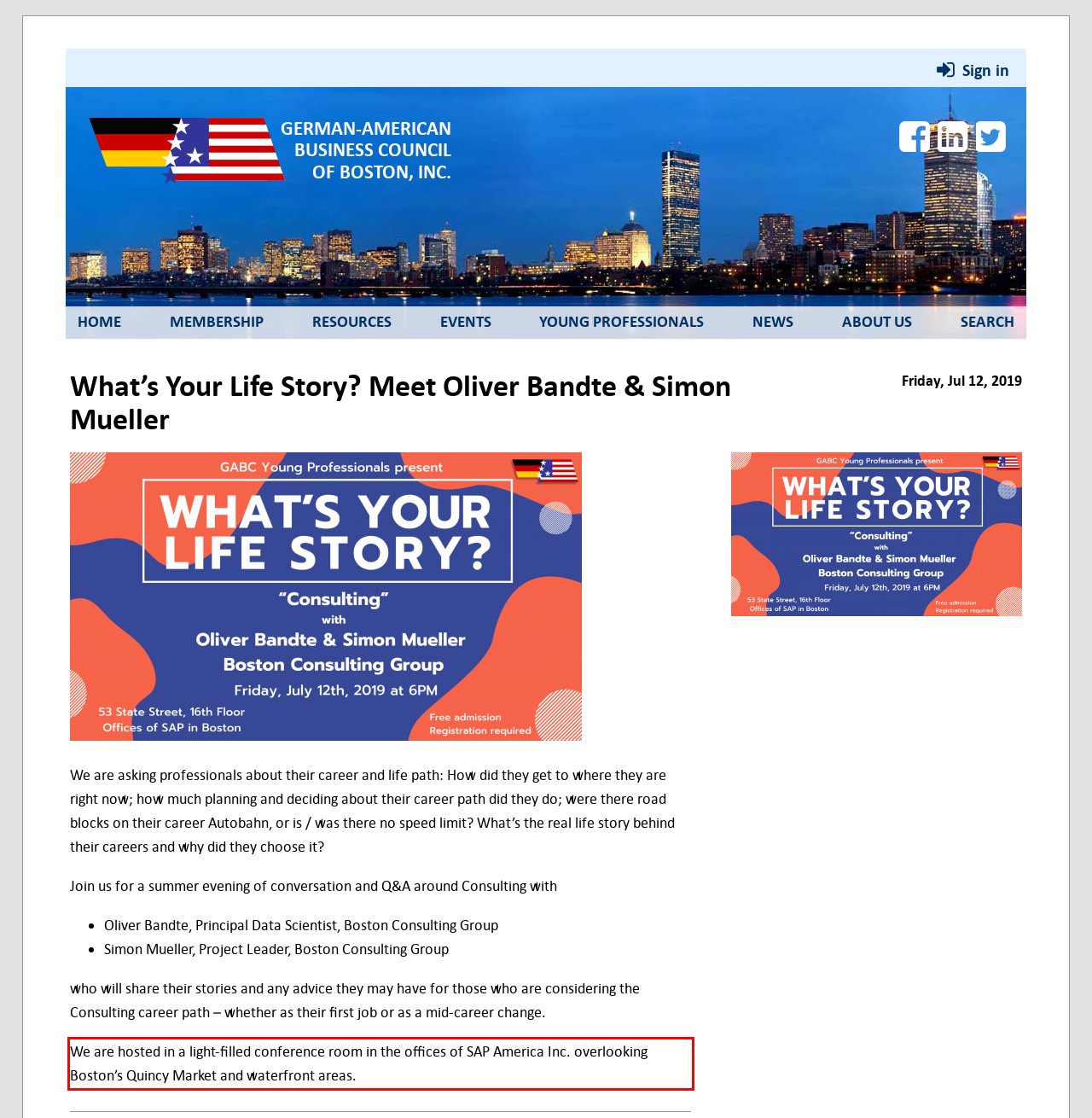Analyze the screenshot of a webpage where a red rectangle is bounding a UI element. Extract and generate the text content within this red bounding box.

We are hosted in a light-filled conference room in the offices of SAP America Inc. overlooking Boston’s Quincy Market and waterfront areas.